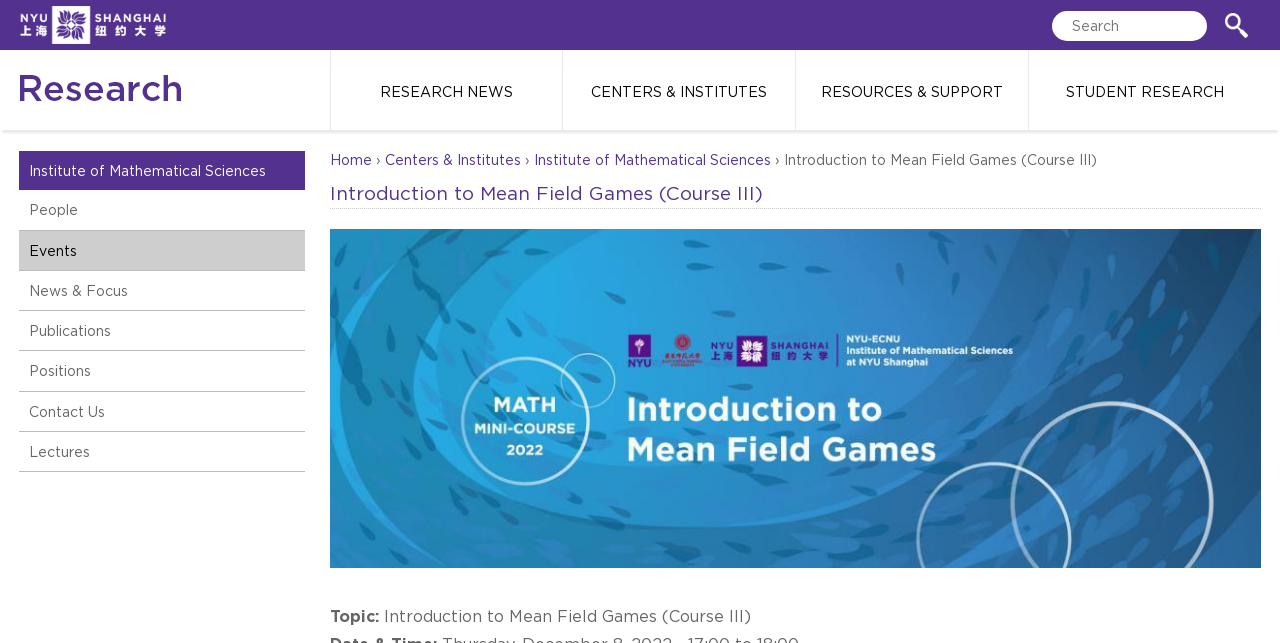Please identify the webpage's heading and generate its text content.

Introduction to Mean Field Games (Course III)